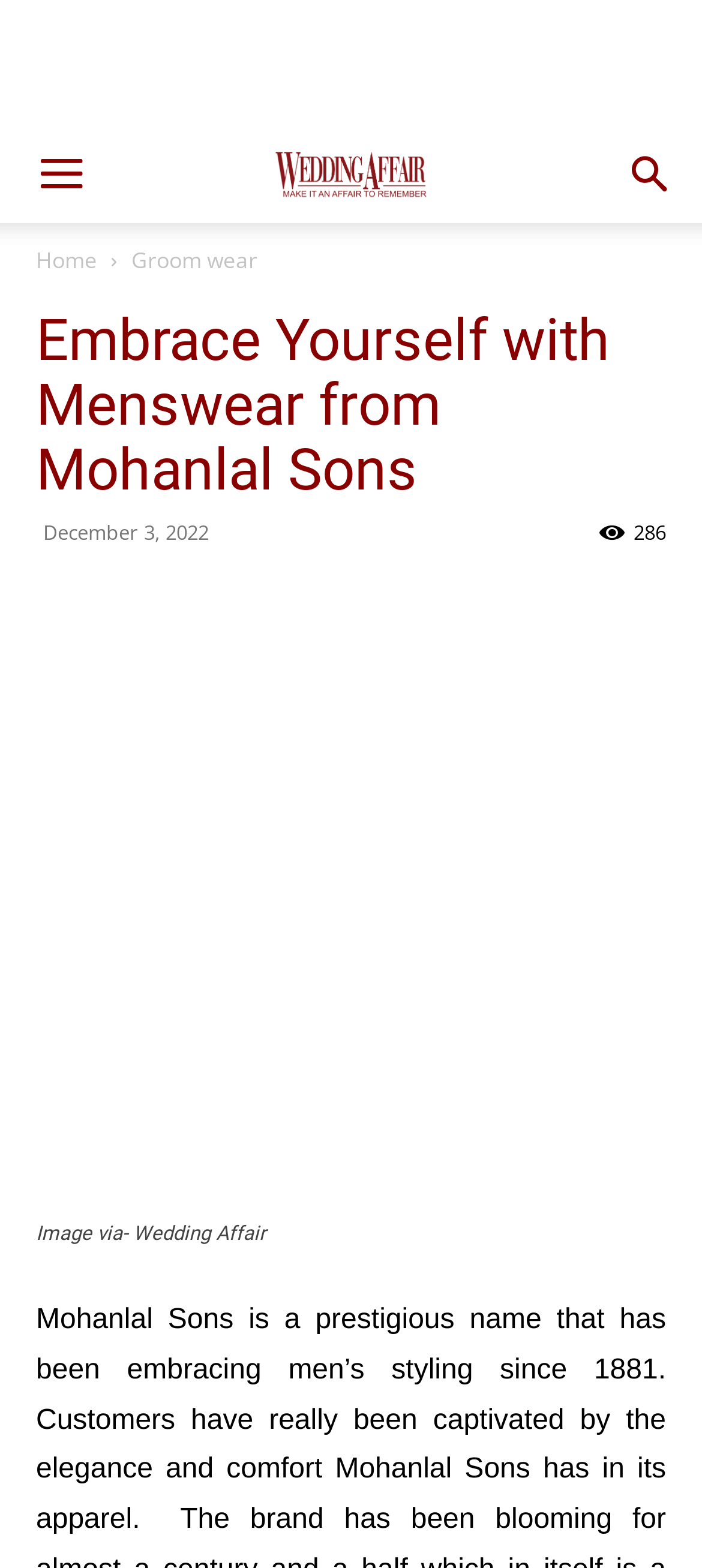Please determine the bounding box coordinates for the UI element described as: "parent_node: Image via- Wedding Affair".

[0.051, 0.368, 0.949, 0.77]